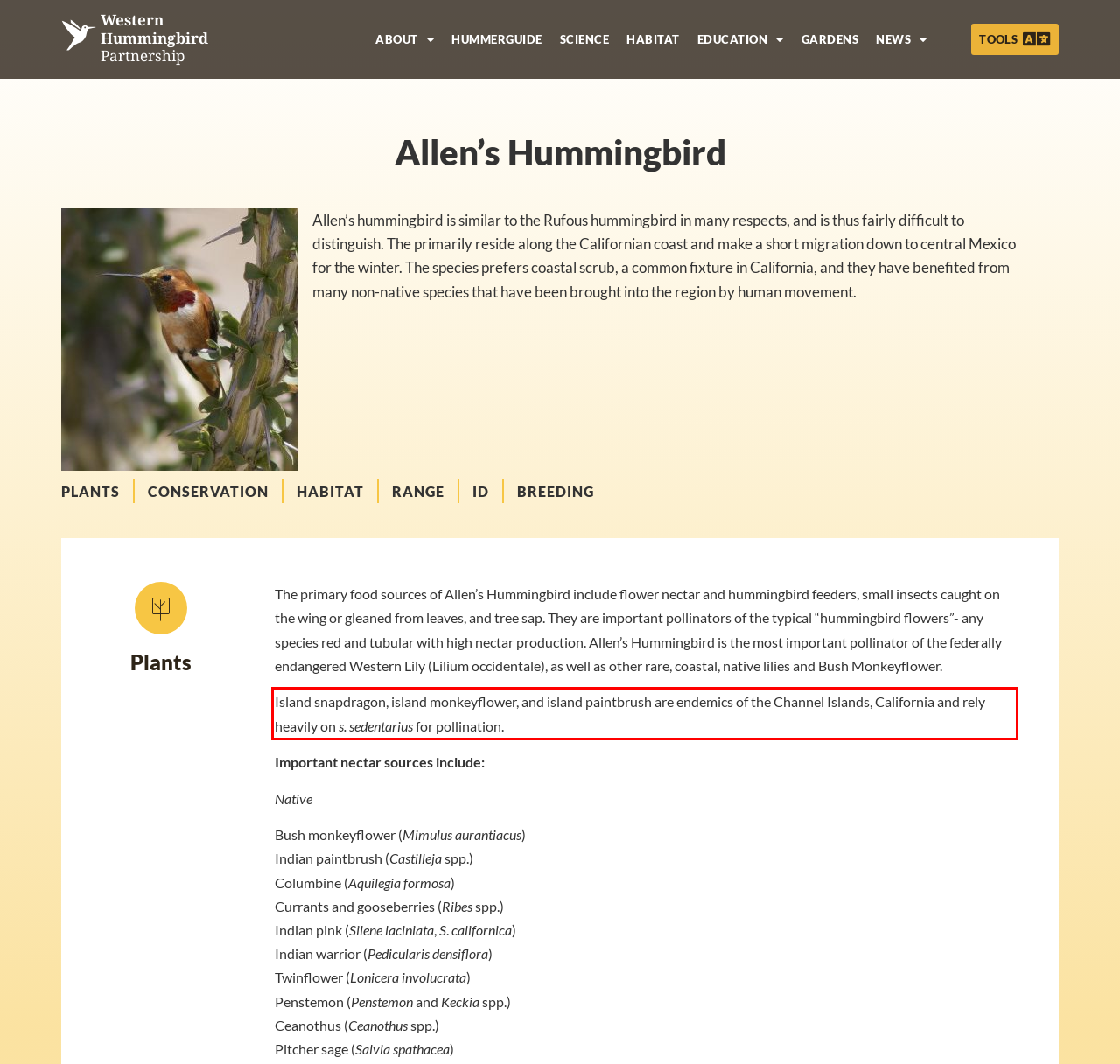Analyze the screenshot of the webpage that features a red bounding box and recognize the text content enclosed within this red bounding box.

Island snapdragon, island monkeyflower, and island paintbrush are endemics of the Channel Islands, California and rely heavily on s. sedentarius for pollination.